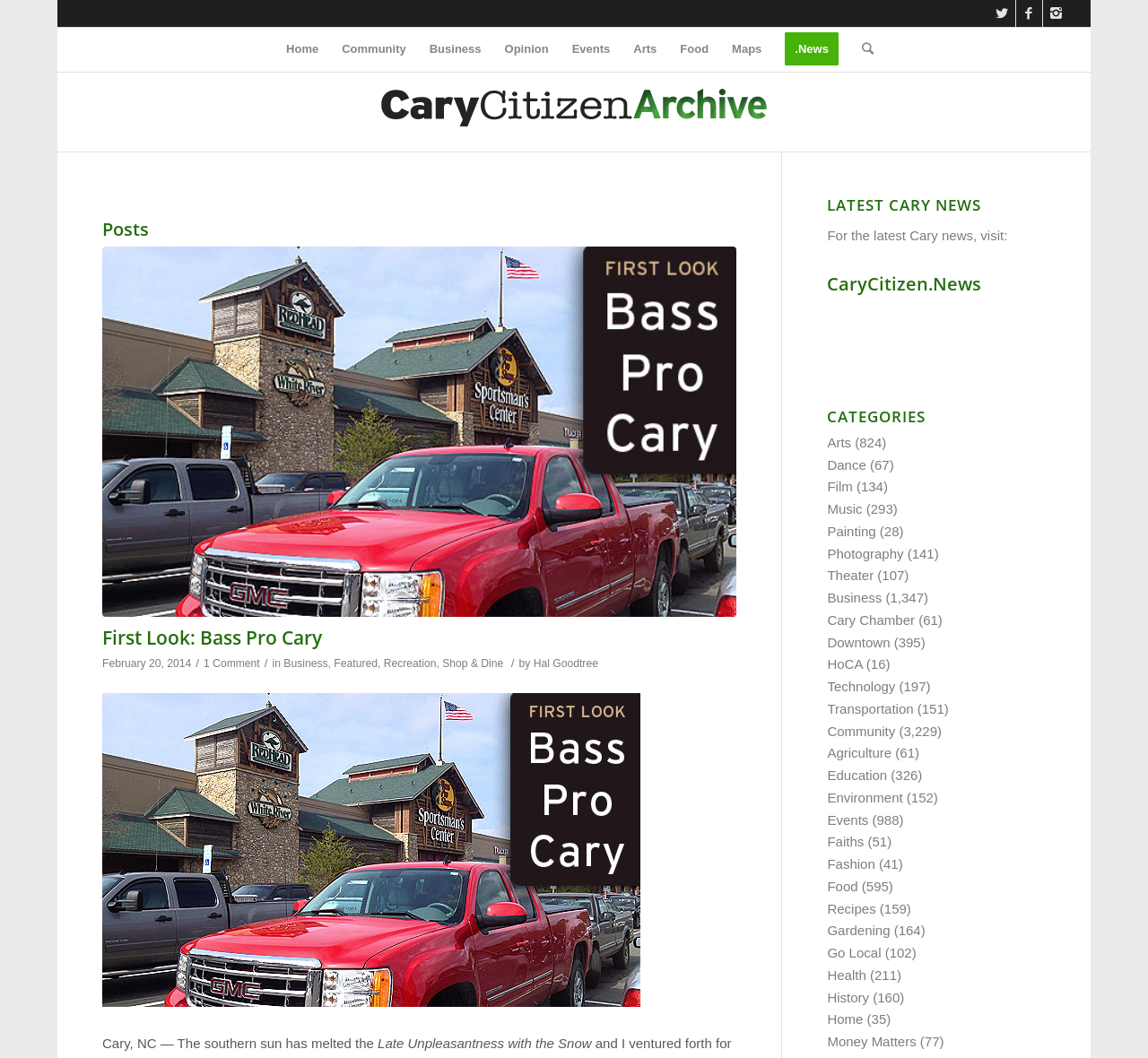Could you determine the bounding box coordinates of the clickable element to complete the instruction: "Subscribe to the newsletter"? Provide the coordinates as four float numbers between 0 and 1, i.e., [left, top, right, bottom].

None